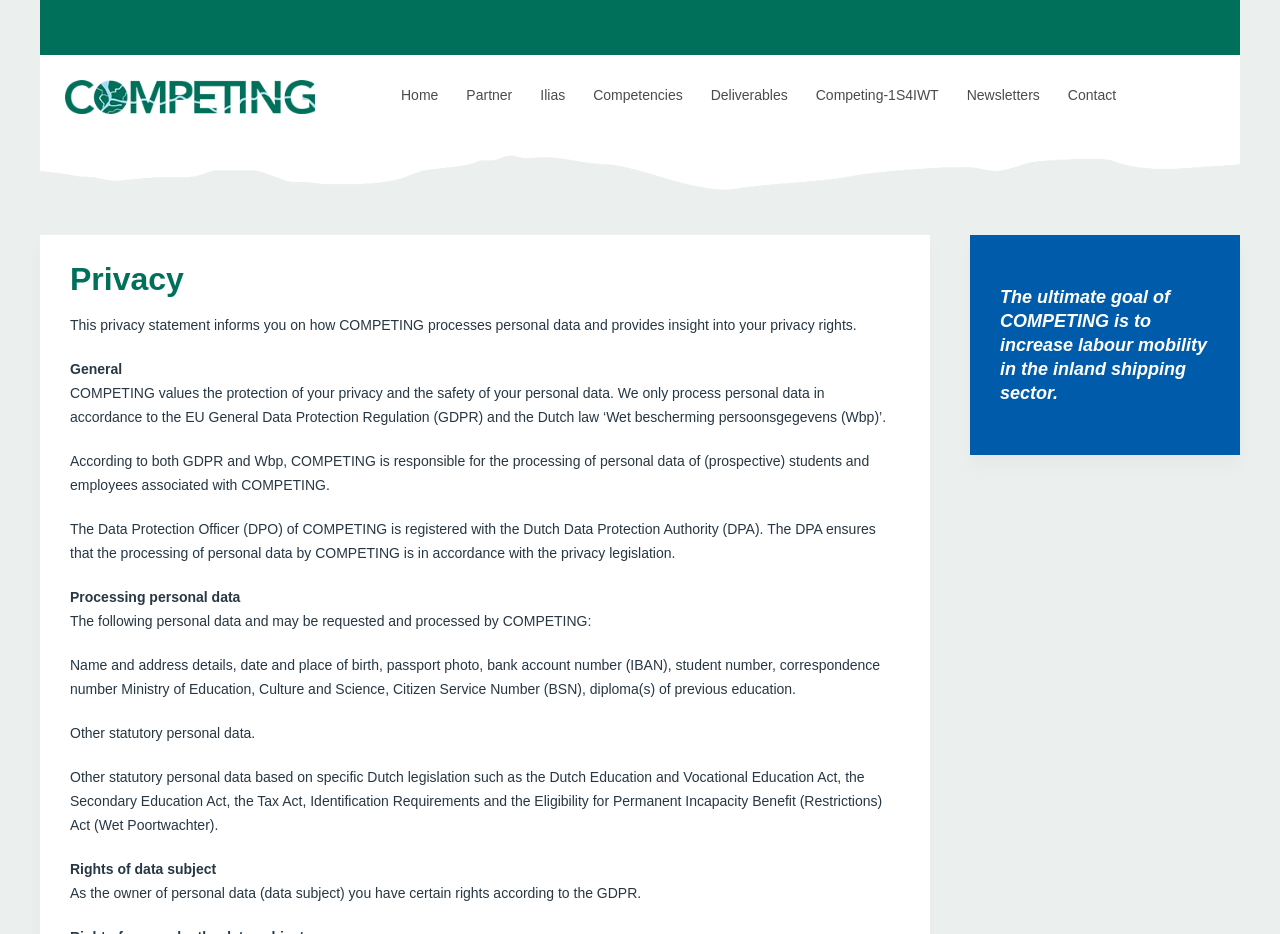Produce a meticulous description of the webpage.

The webpage is about COMPETING's privacy statement, which informs users on how the company processes personal data and provides insight into their privacy rights. At the top of the page, there is a navigation menu with 8 links: Home, Partner, Ilias, Competencies, Deliverables, Competing-1S4IWT, Newsletters, and Contact. 

Below the navigation menu, there is a heading "Privacy" followed by a paragraph of text that summarizes the purpose of the privacy statement. The text explains that COMPETING values the protection of users' privacy and the safety of their personal data, and that the company only processes personal data in accordance with the EU General Data Protection Regulation (GDPR) and the Dutch law.

The page then goes on to explain the company's responsibility for processing personal data, the role of the Data Protection Officer (DPO), and the oversight of the Dutch Data Protection Authority (DPA). 

Further down, the page lists the types of personal data that may be requested and processed by COMPETING, including name and address details, date and place of birth, and other statutory personal data. 

Finally, the page discusses the rights of data subjects according to the GDPR, including the right to access and correct their personal data.

On the right side of the page, there is a separate section with a heading that describes the ultimate goal of COMPETING, which is to increase labour mobility in the inland shipping sector.